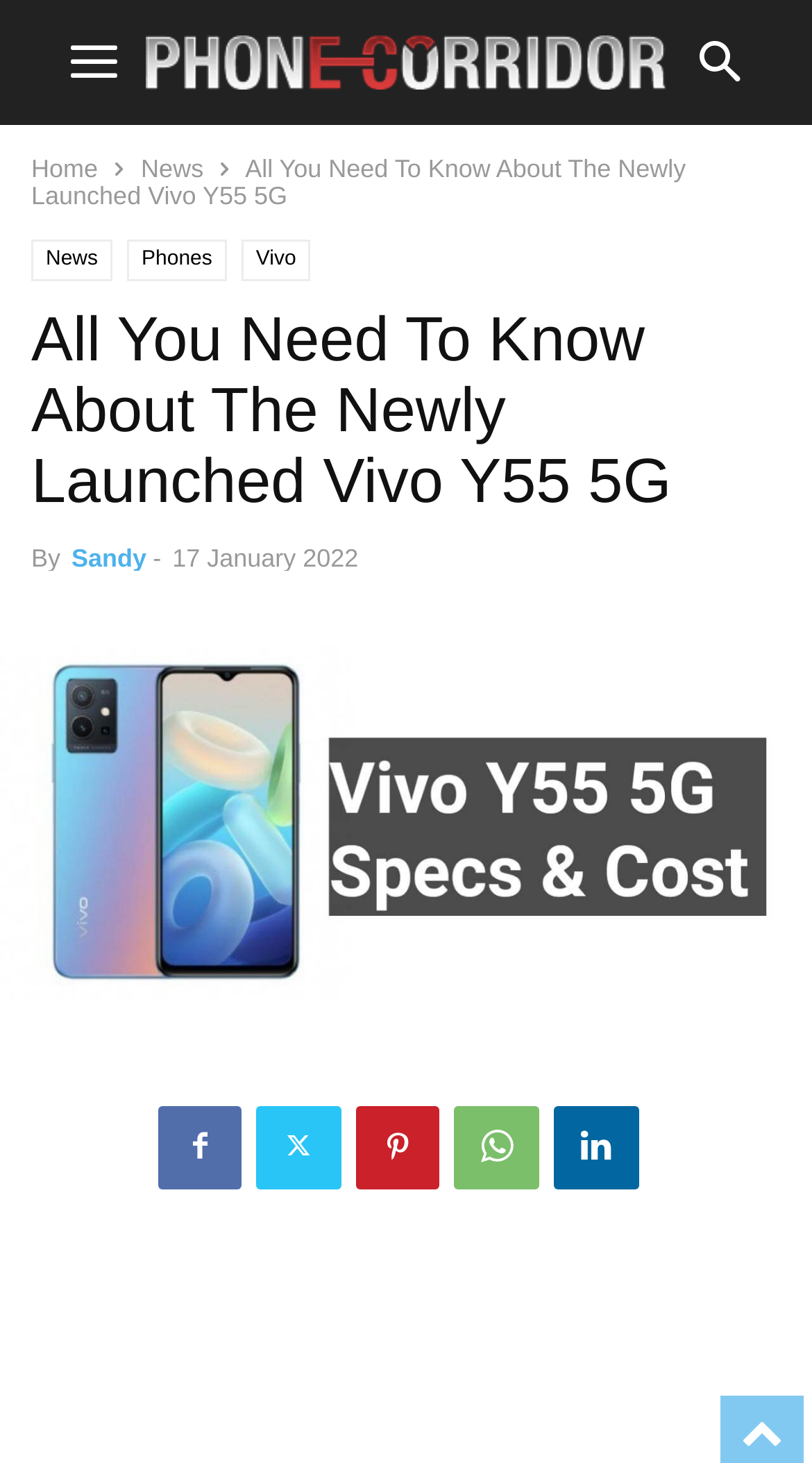Extract the bounding box coordinates for the described element: "Home". The coordinates should be represented as four float numbers between 0 and 1: [left, top, right, bottom].

[0.038, 0.105, 0.121, 0.125]